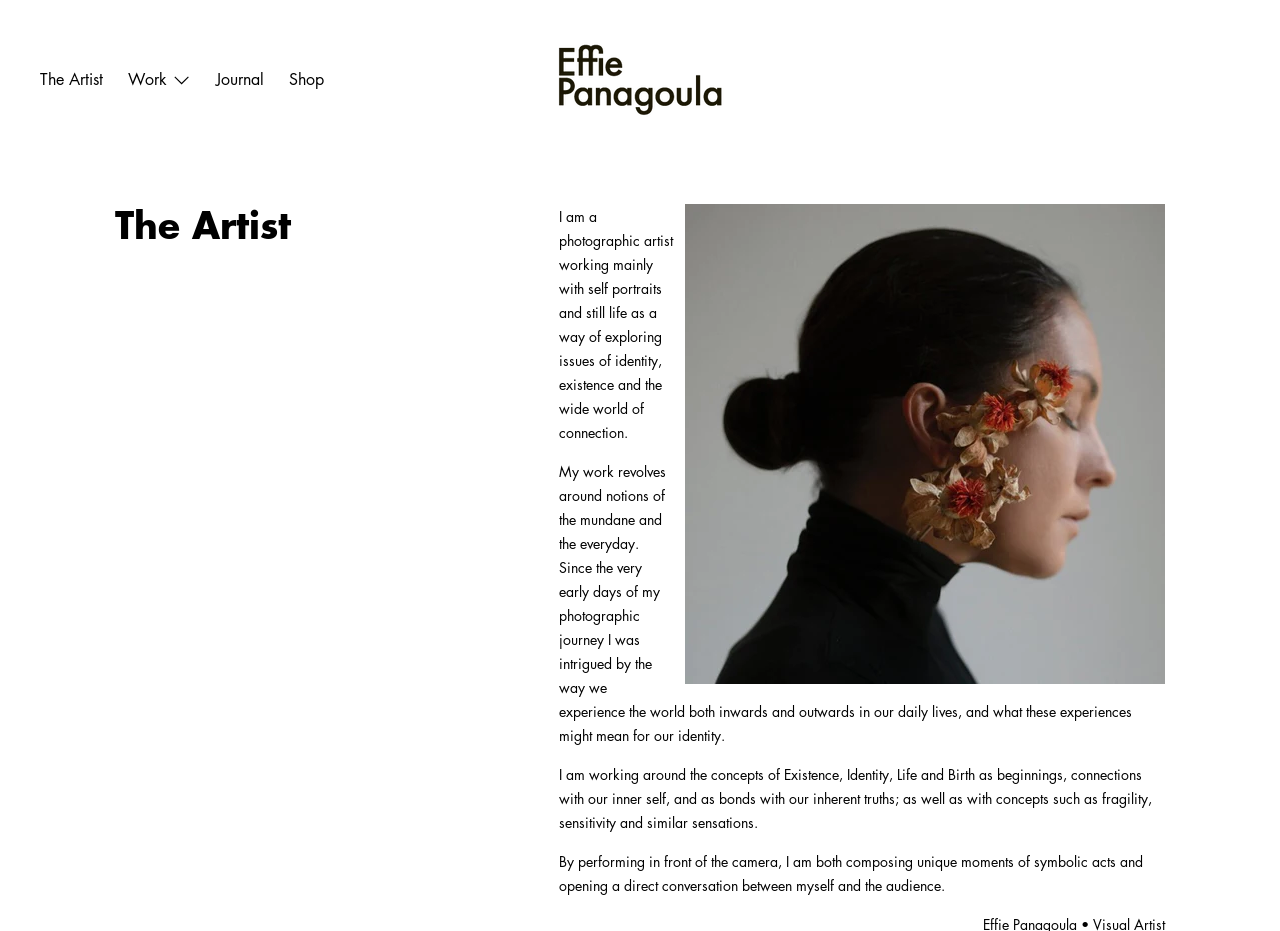What is the artist's focus in their work?
Refer to the screenshot and answer in one word or phrase.

Identity, existence, and connection